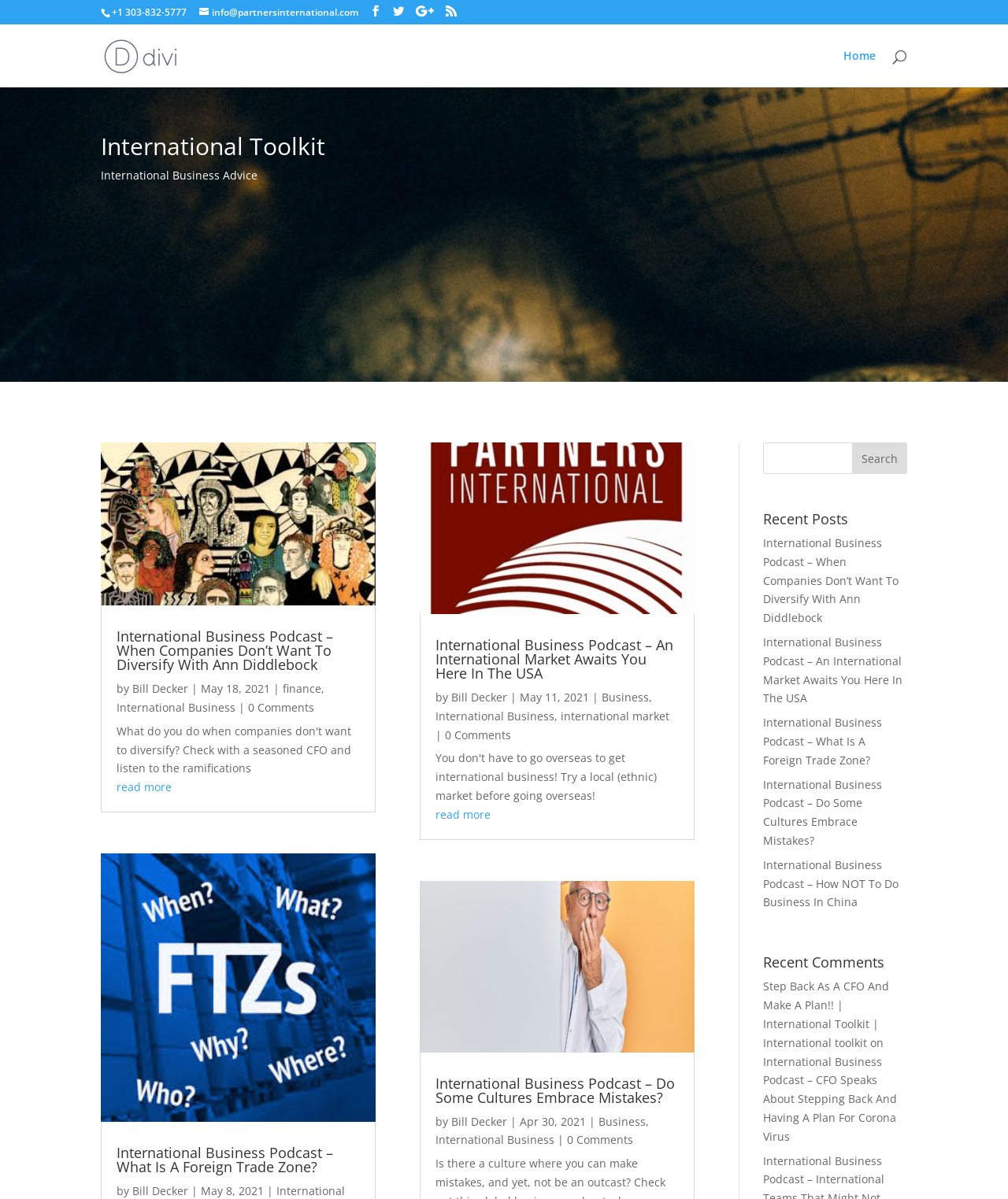What is the topic of the first podcast episode?
Please respond to the question with a detailed and well-explained answer.

I looked at the first article element on the webpage and found that the topic of the first podcast episode is 'International Business Podcast – When Companies Don’t Want To Diversify With Ann Diddlebock'.